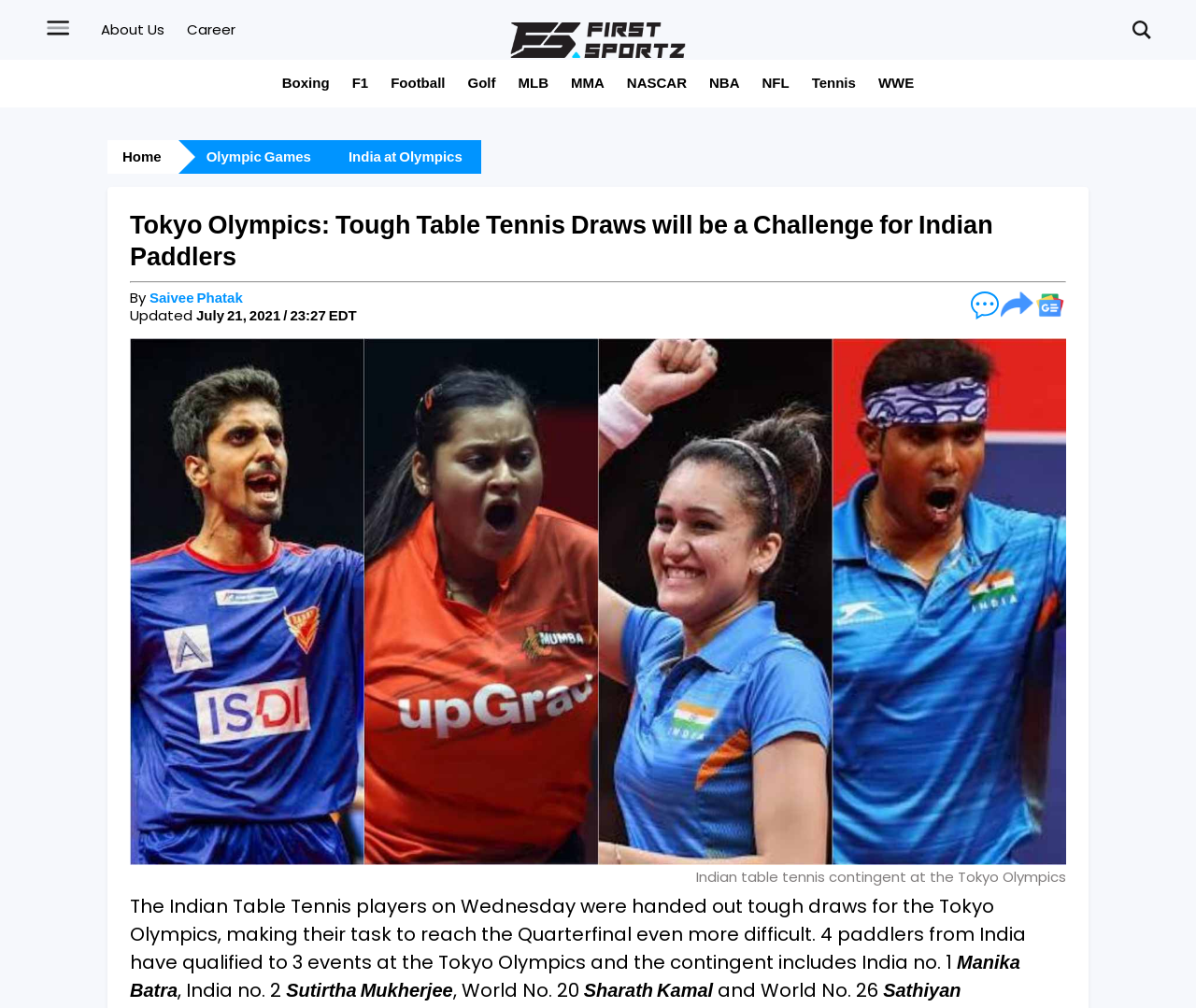Please find the bounding box coordinates of the element that you should click to achieve the following instruction: "View the 'Tennis' section". The coordinates should be presented as four float numbers between 0 and 1: [left, top, right, bottom].

[0.679, 0.073, 0.716, 0.092]